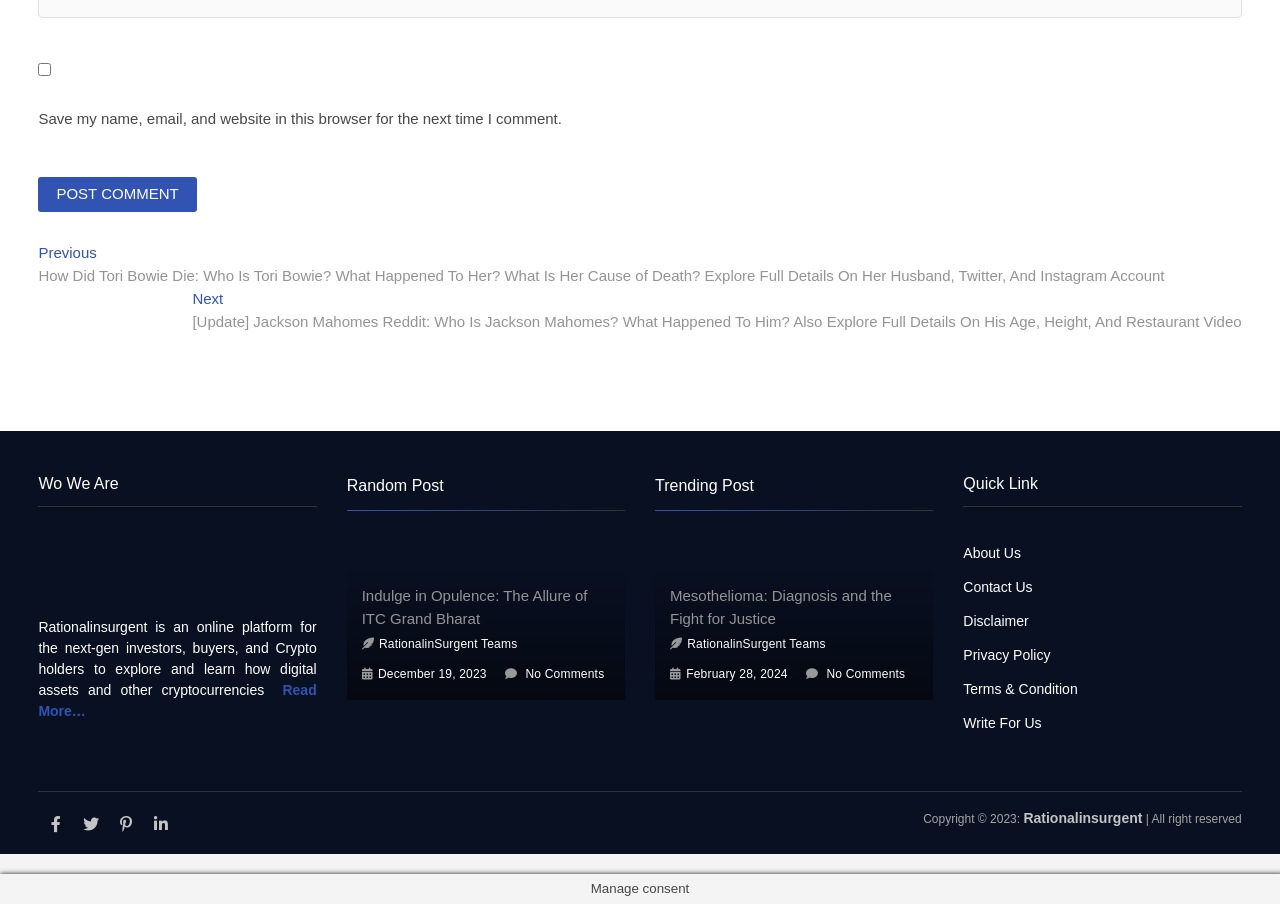Locate the bounding box coordinates of the element to click to perform the following action: 'Follow on Facebook'. The coordinates should be given as four float values between 0 and 1, in the form of [left, top, right, bottom].

[0.034, 0.898, 0.053, 0.926]